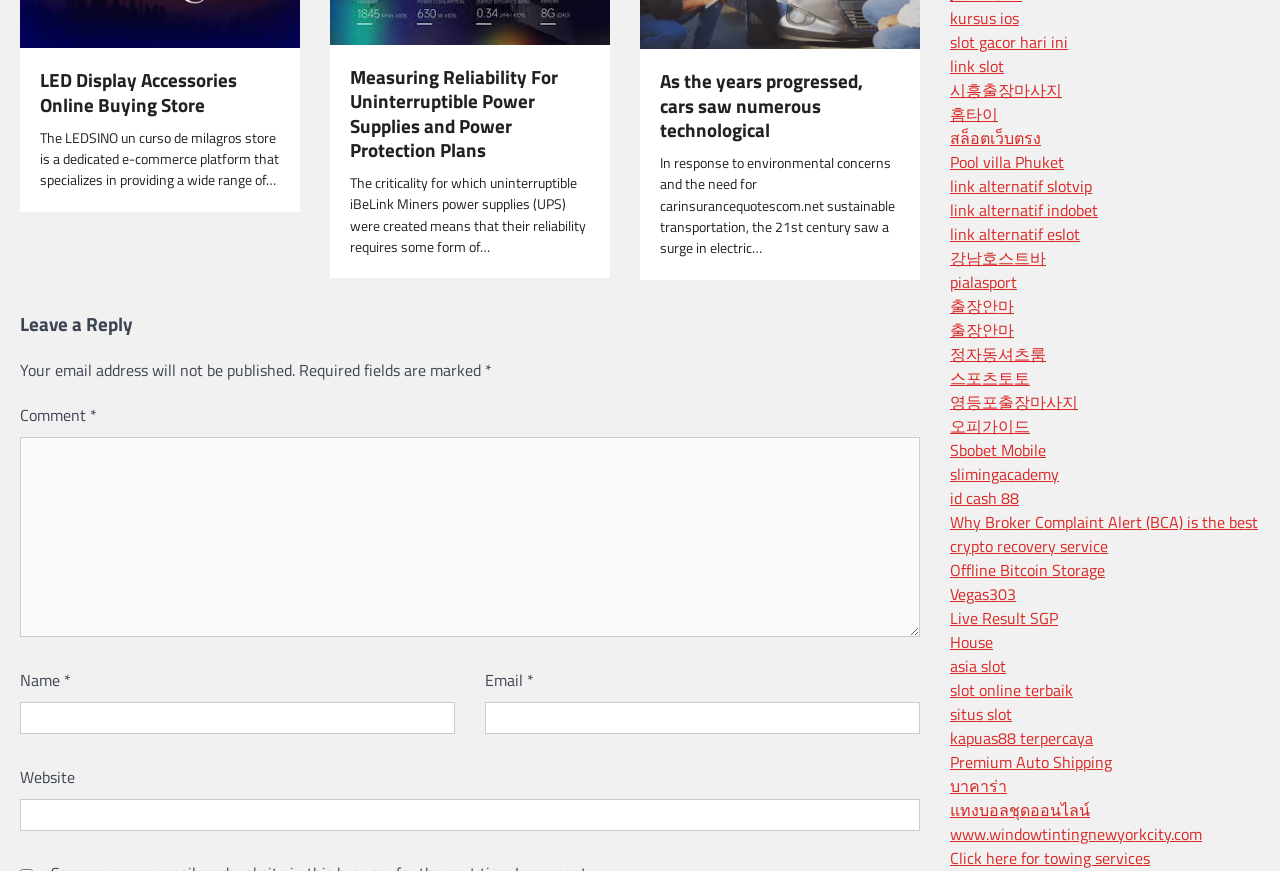What is the topic of the first heading? Analyze the screenshot and reply with just one word or a short phrase.

LED Display Accessories